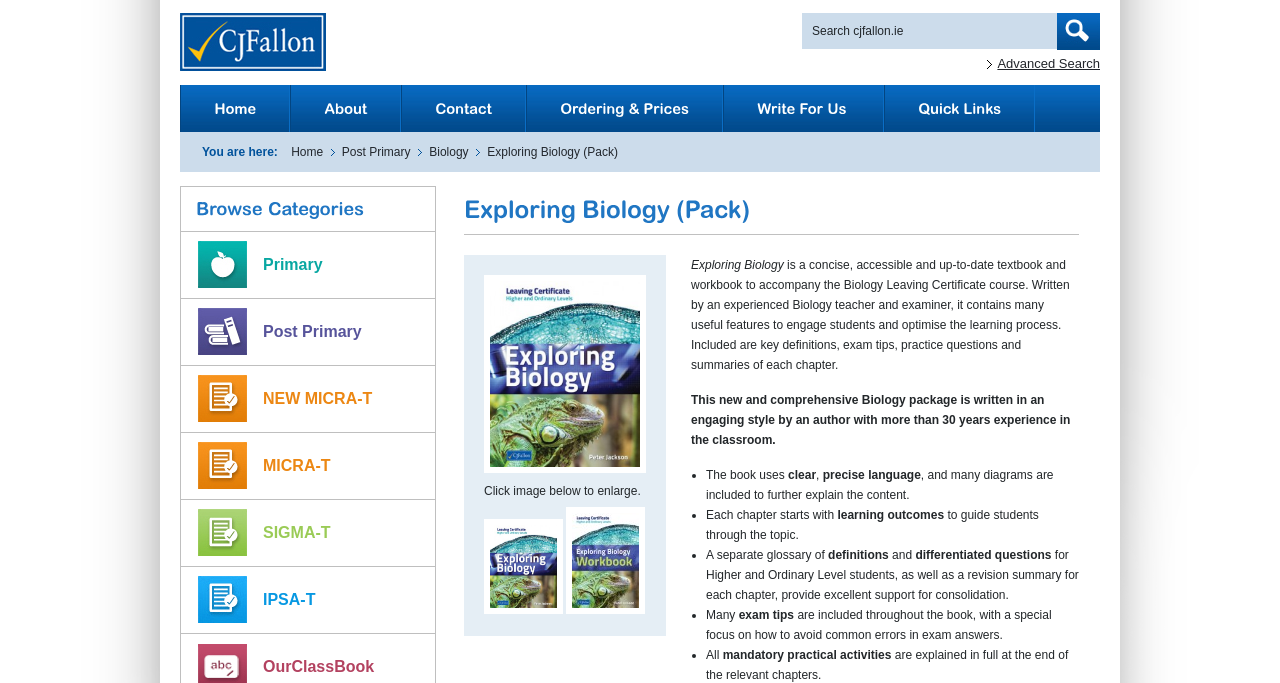Locate the bounding box coordinates of the element you need to click to accomplish the task described by this instruction: "Click on Advanced Search".

[0.771, 0.082, 0.859, 0.107]